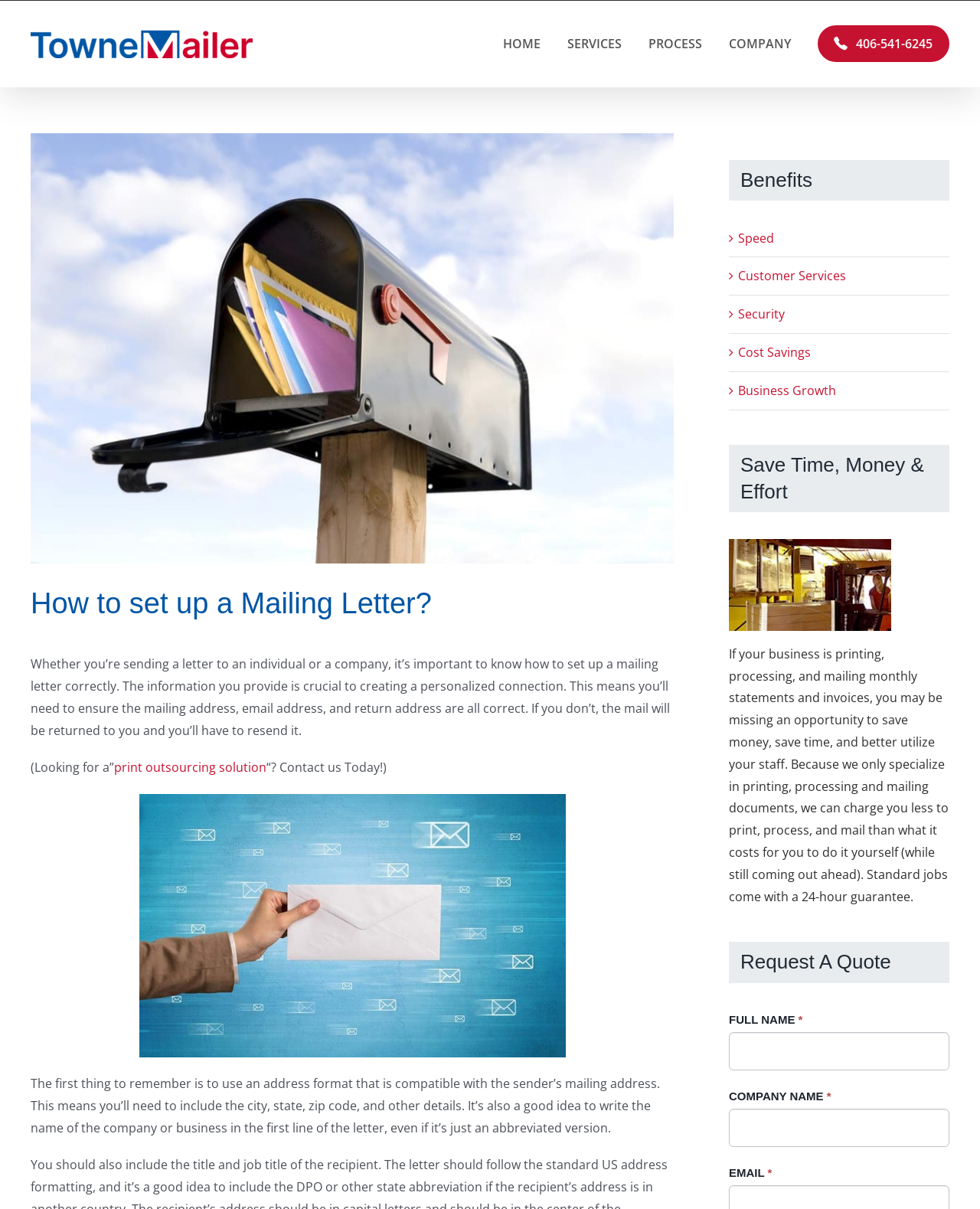Identify the bounding box coordinates of the part that should be clicked to carry out this instruction: "Click the 'SERVICES' link".

[0.579, 0.001, 0.634, 0.072]